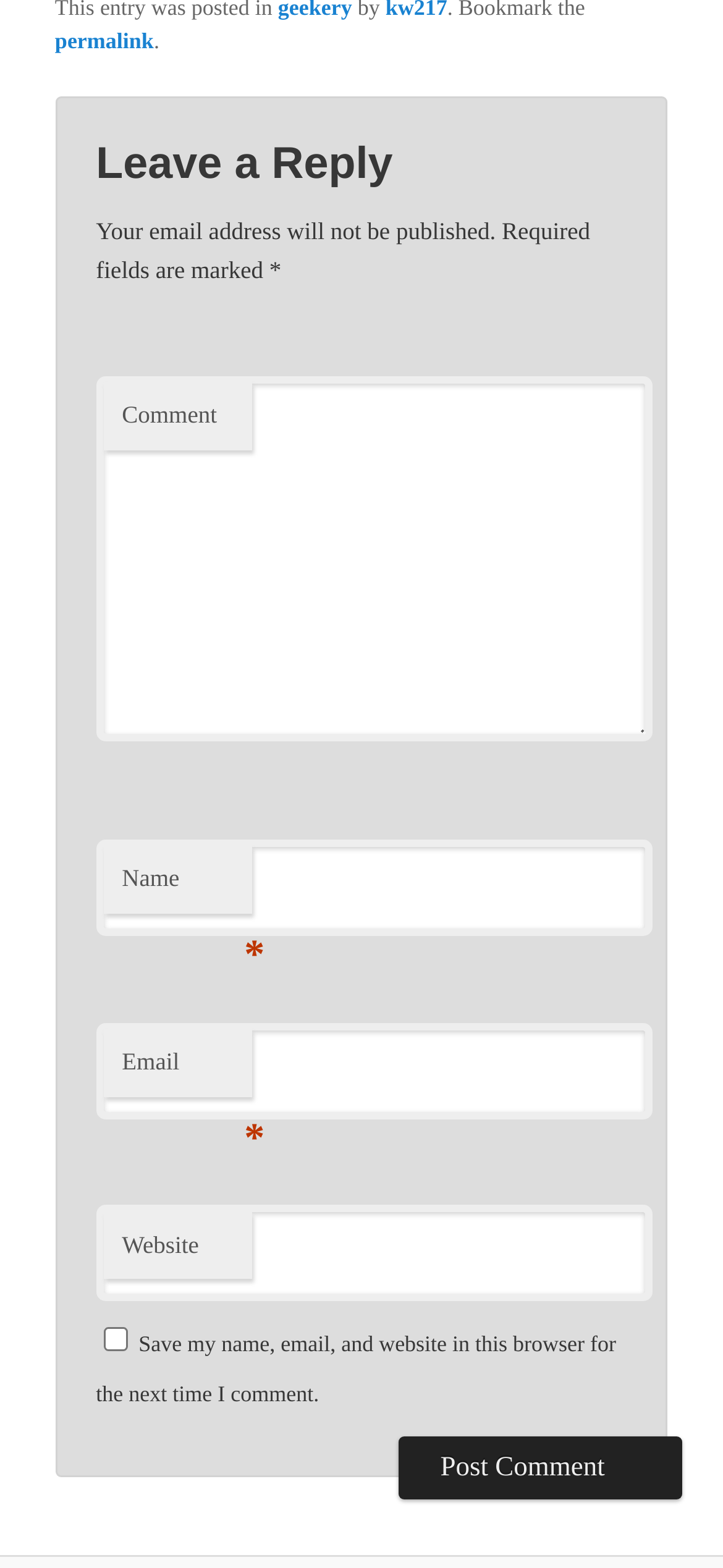Provide a brief response to the question below using one word or phrase:
What is the purpose of the checkbox?

To save user data